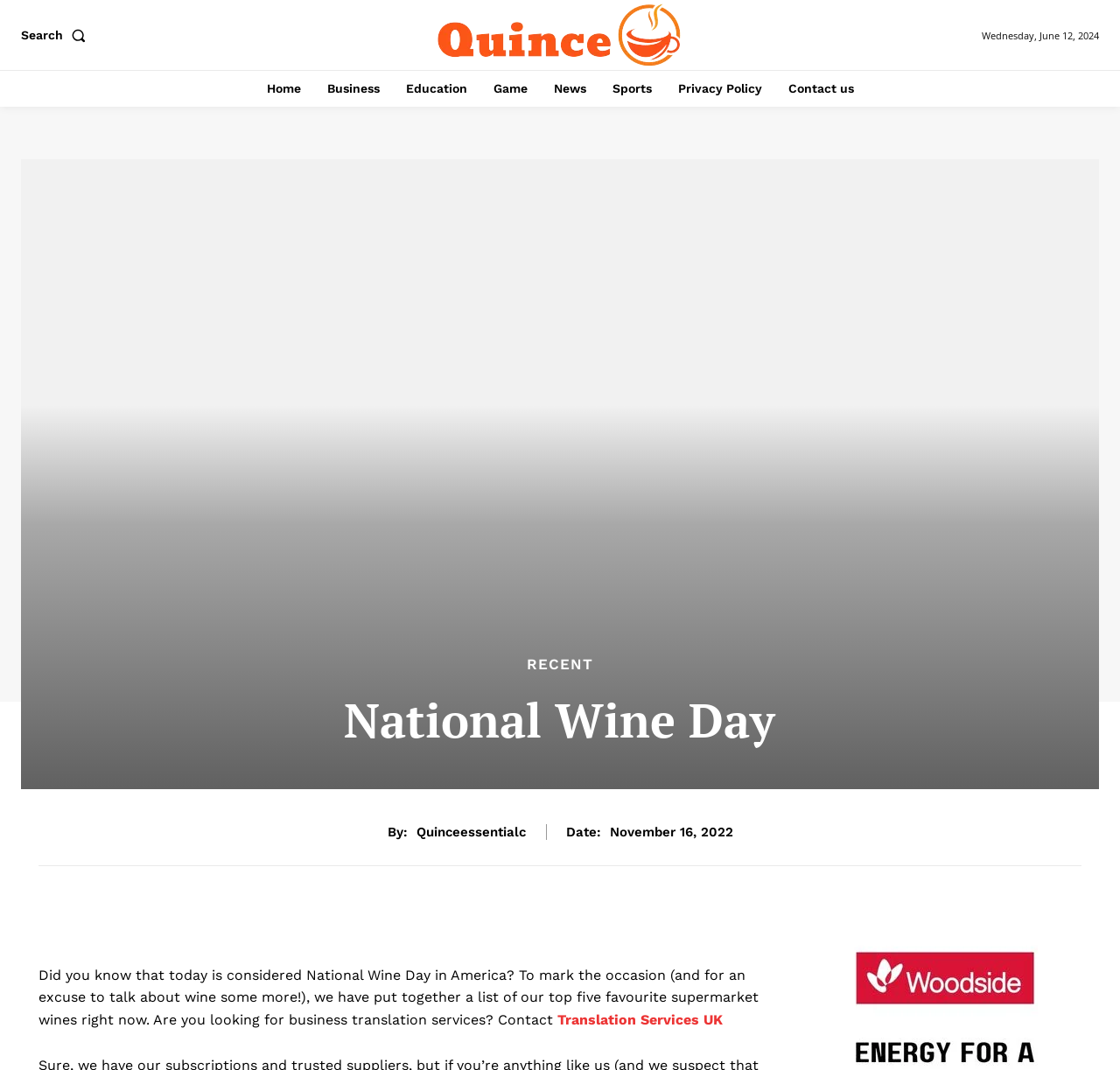Determine the bounding box coordinates of the clickable element to achieve the following action: 'Click the Search button'. Provide the coordinates as four float values between 0 and 1, formatted as [left, top, right, bottom].

[0.019, 0.016, 0.083, 0.05]